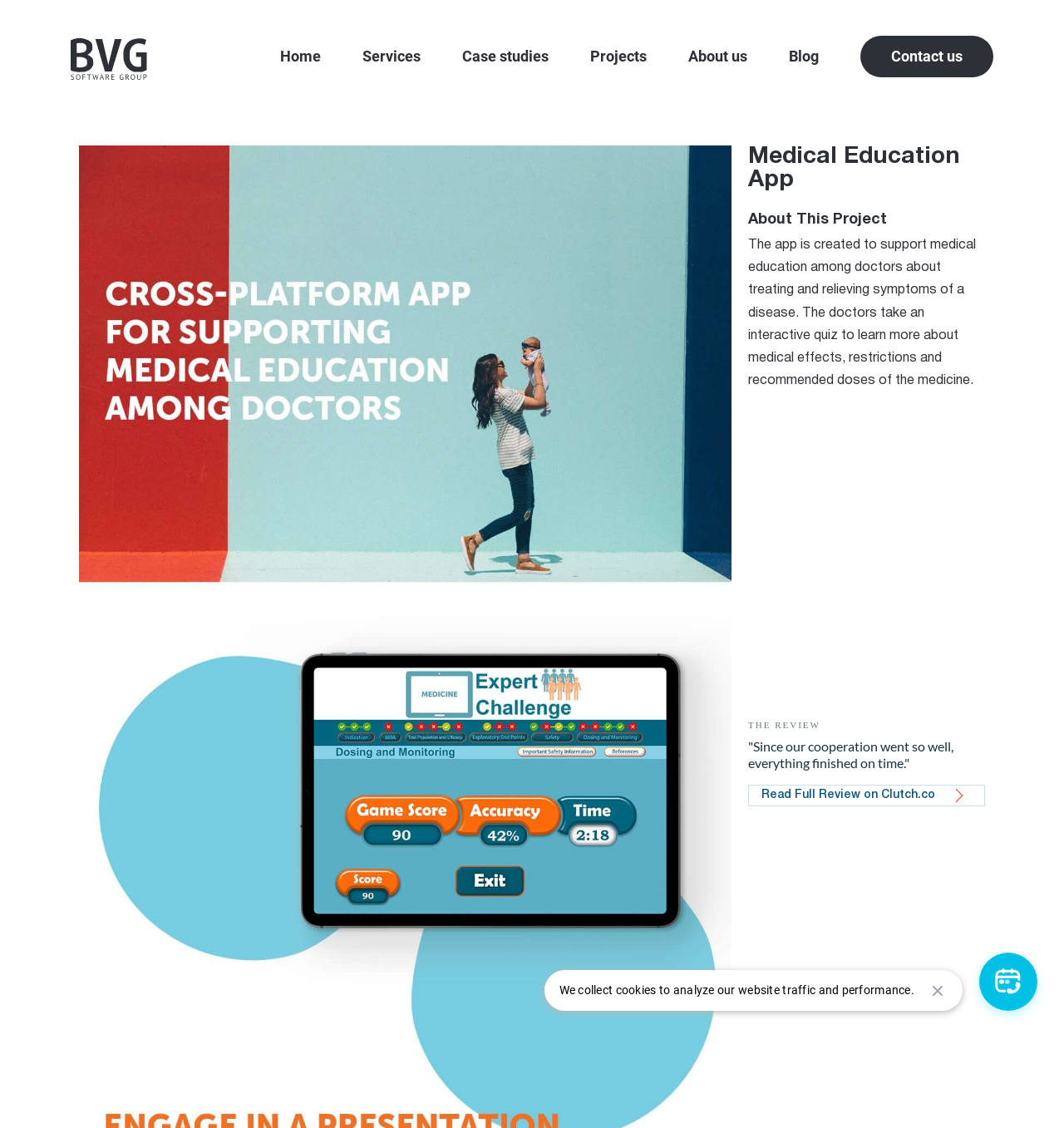Kindly determine the bounding box coordinates of the area that needs to be clicked to fulfill this instruction: "Click the Home link".

[0.263, 0.034, 0.302, 0.064]